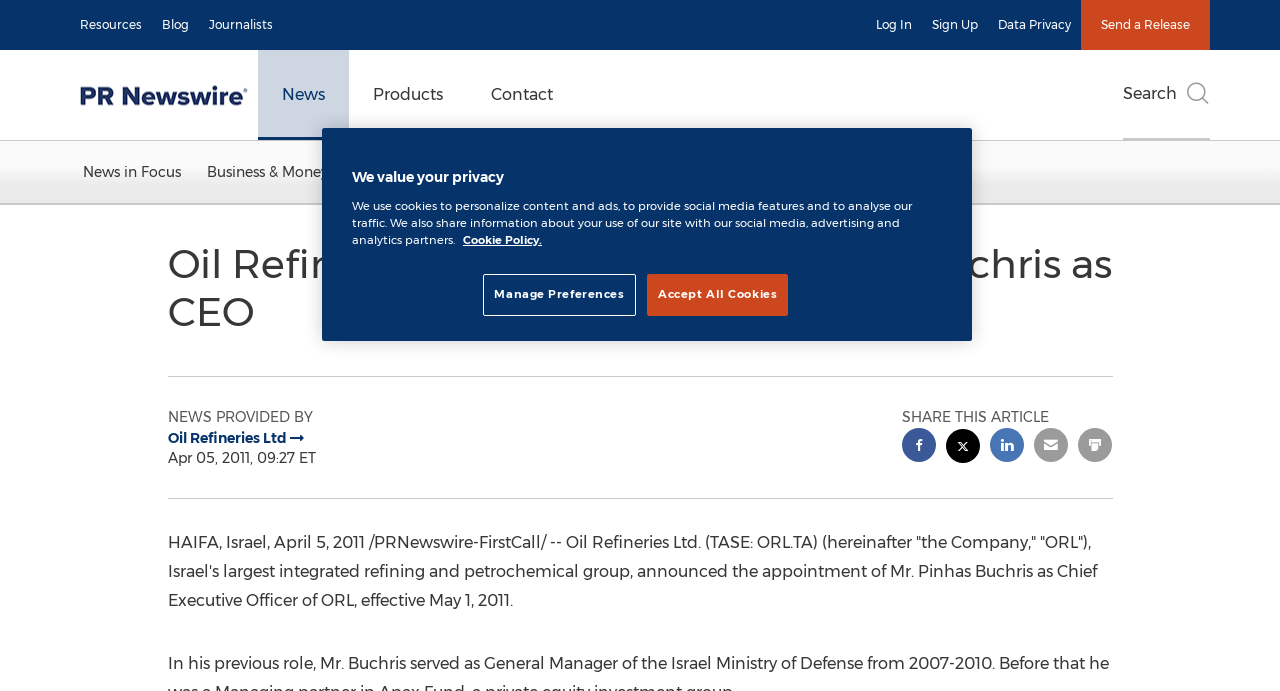Locate the bounding box coordinates of the element that needs to be clicked to carry out the instruction: "Click on Search". The coordinates should be given as four float numbers ranging from 0 to 1, i.e., [left, top, right, bottom].

[0.877, 0.072, 0.945, 0.204]